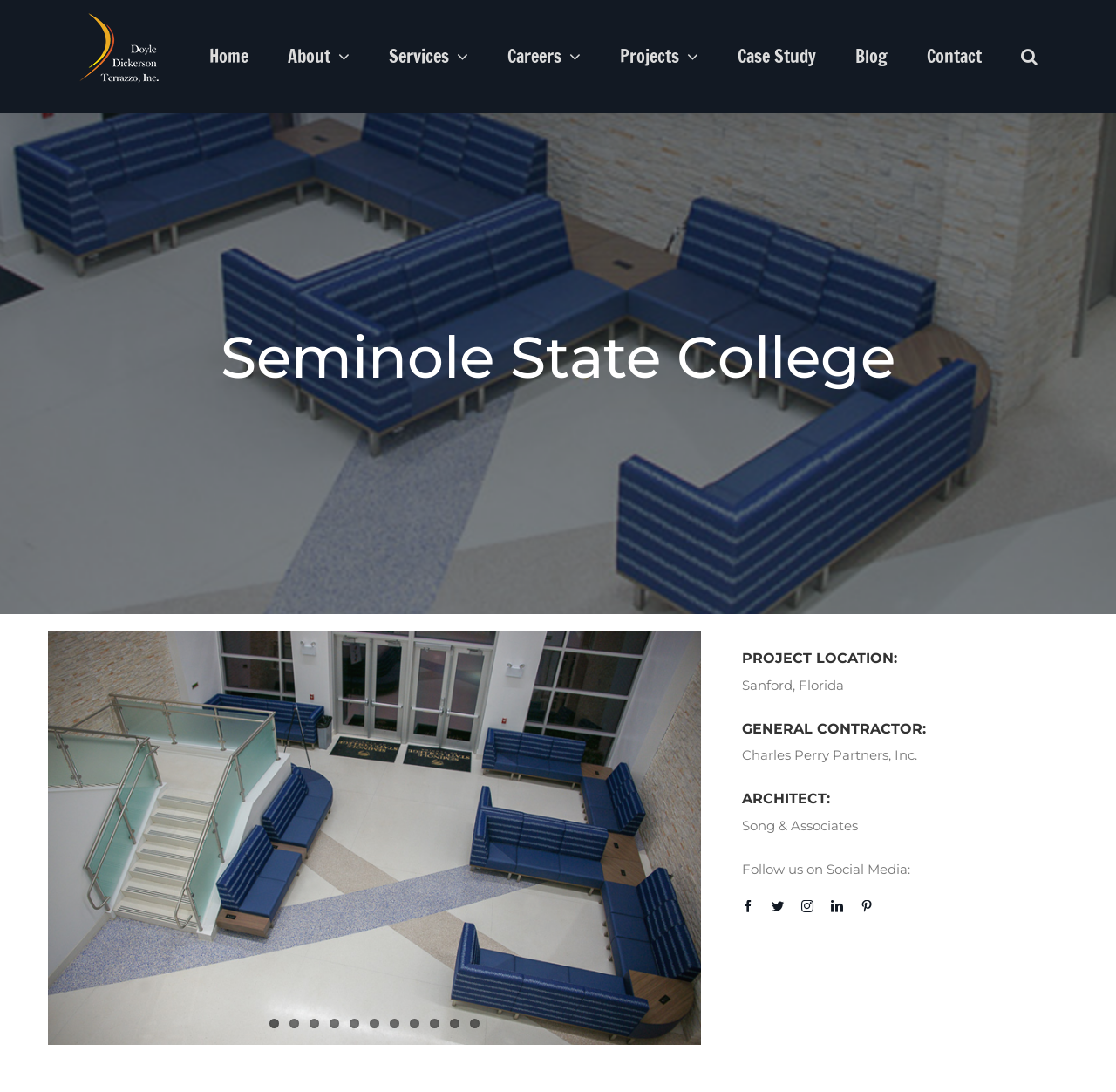Who is the general contractor of the project featured on this webpage?
Based on the screenshot, give a detailed explanation to answer the question.

I found the answer by looking at the heading element 'GENERAL CONTRACTOR:' and the corresponding static text element with the value 'Charles Perry Partners, Inc.'.